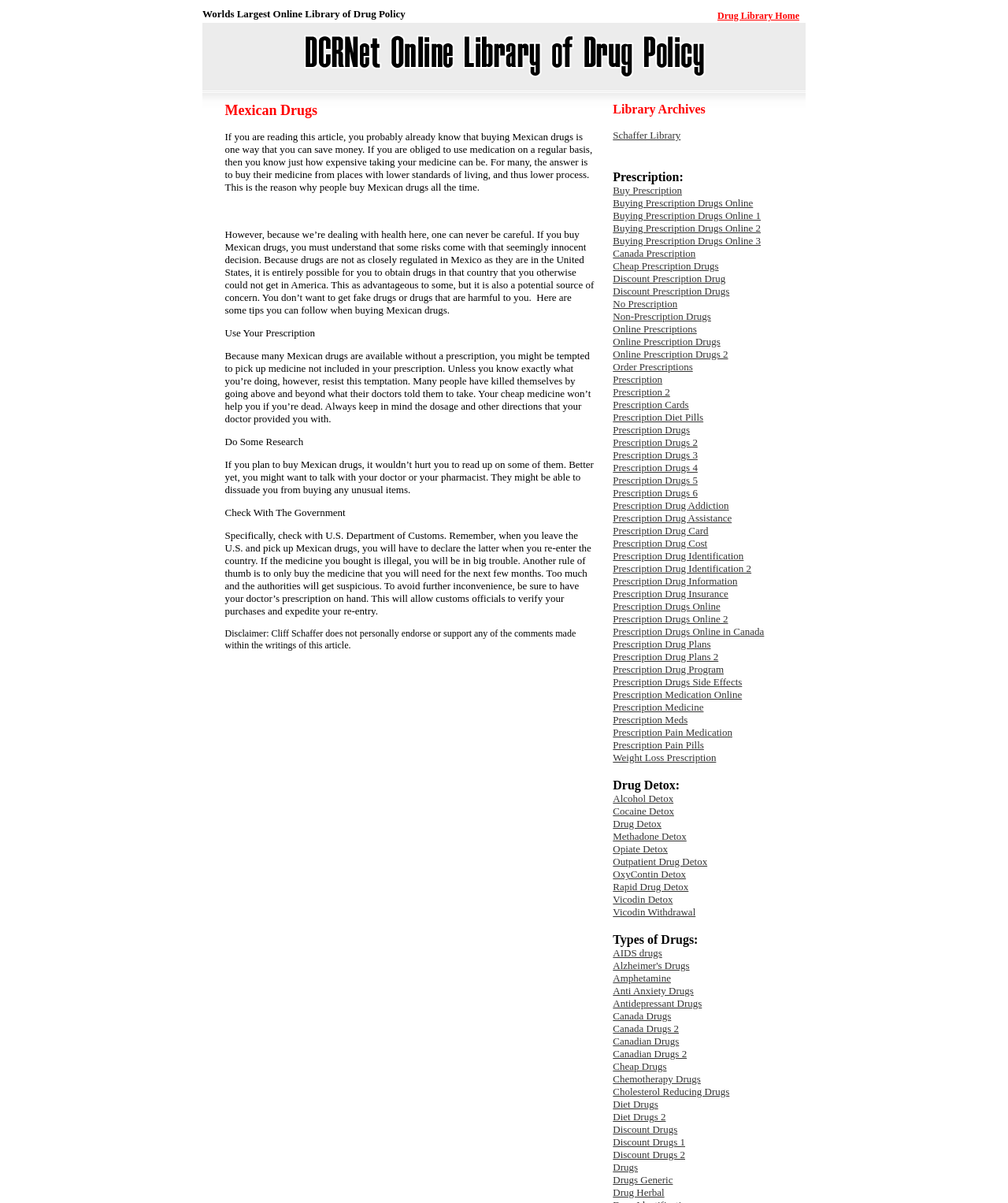What is the warning about when buying Mexican drugs?
Based on the screenshot, provide a one-word or short-phrase response.

Fake or harmful drugs